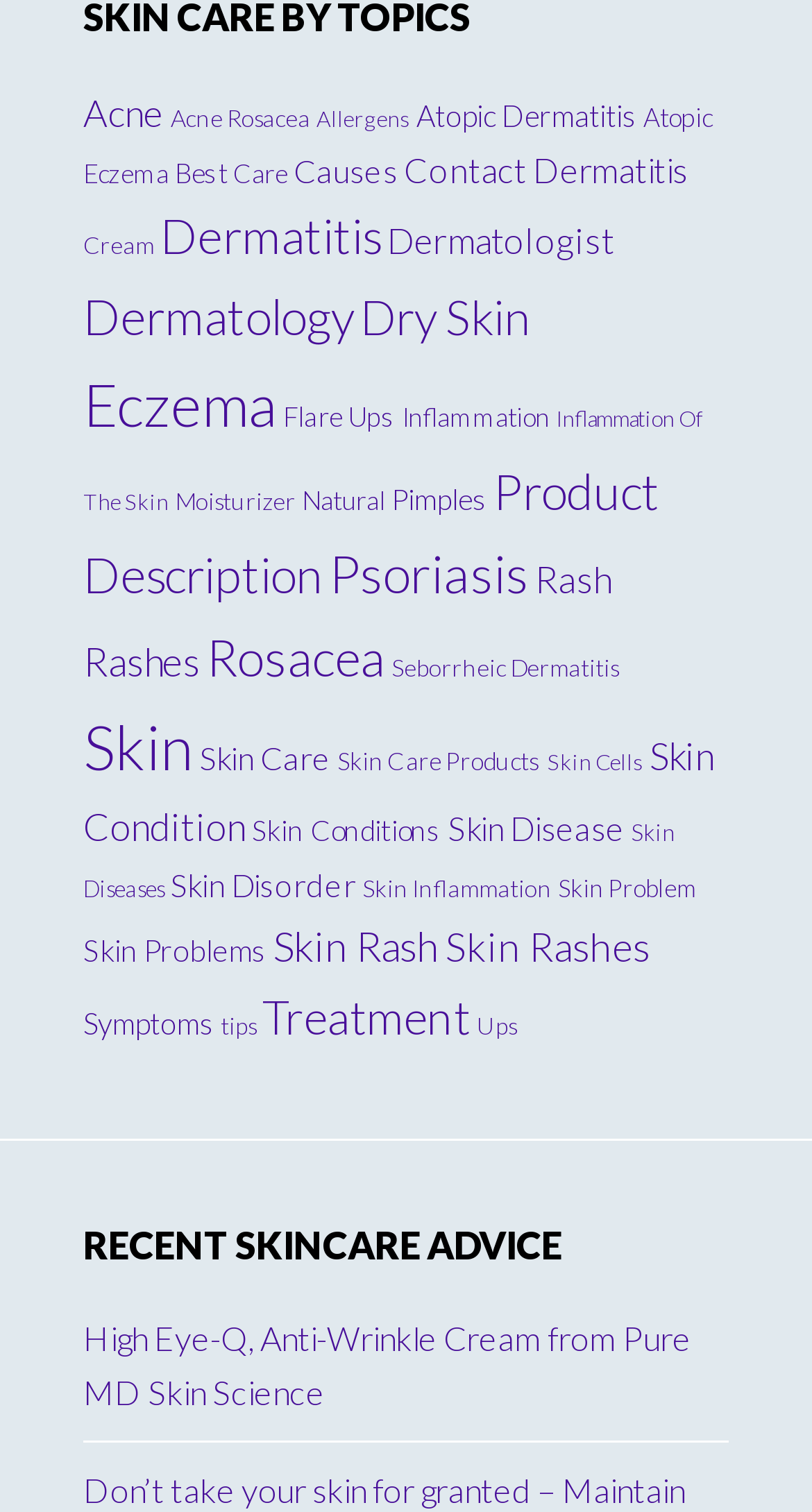Find and indicate the bounding box coordinates of the region you should select to follow the given instruction: "Read about Skin Conditions".

[0.103, 0.485, 0.879, 0.562]